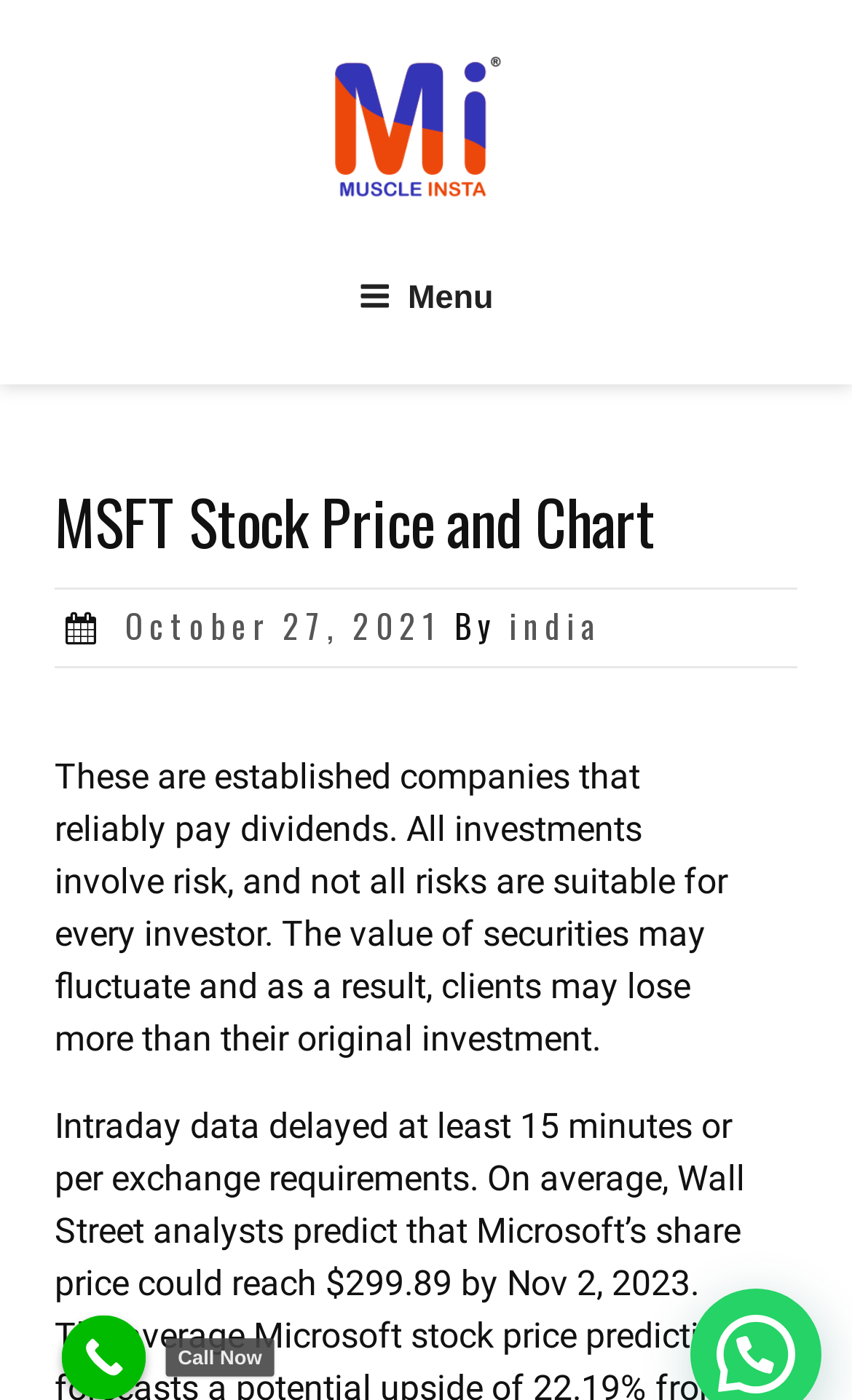Determine the bounding box of the UI component based on this description: "Call Now". The bounding box coordinates should be four float values between 0 and 1, i.e., [left, top, right, bottom].

[0.072, 0.94, 0.171, 1.0]